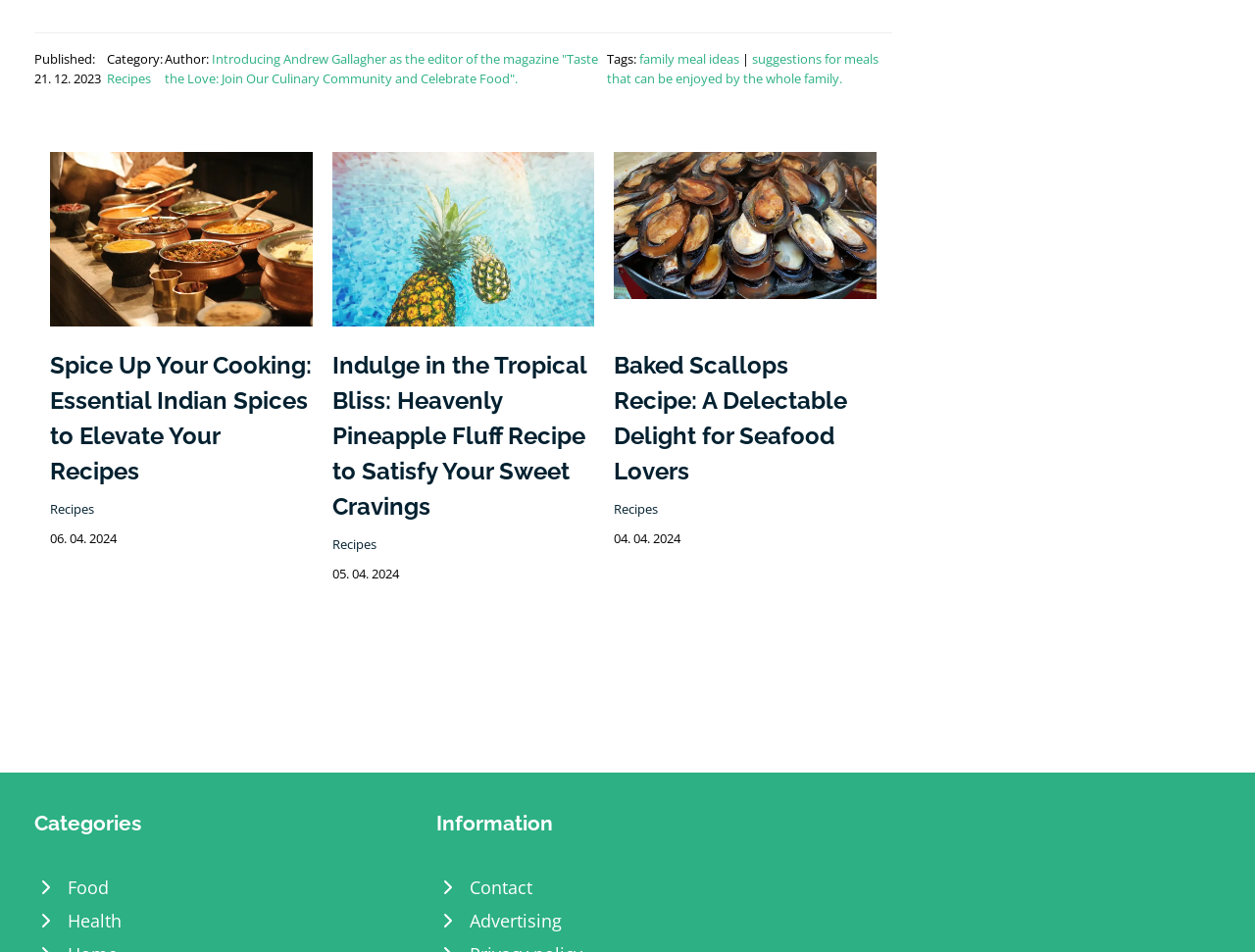What is the date of the second article?
Please give a detailed answer to the question using the information shown in the image.

The second article has a static text element with the date '05. 04. 2024', indicating that the date of the second article is 05. 04. 2024.